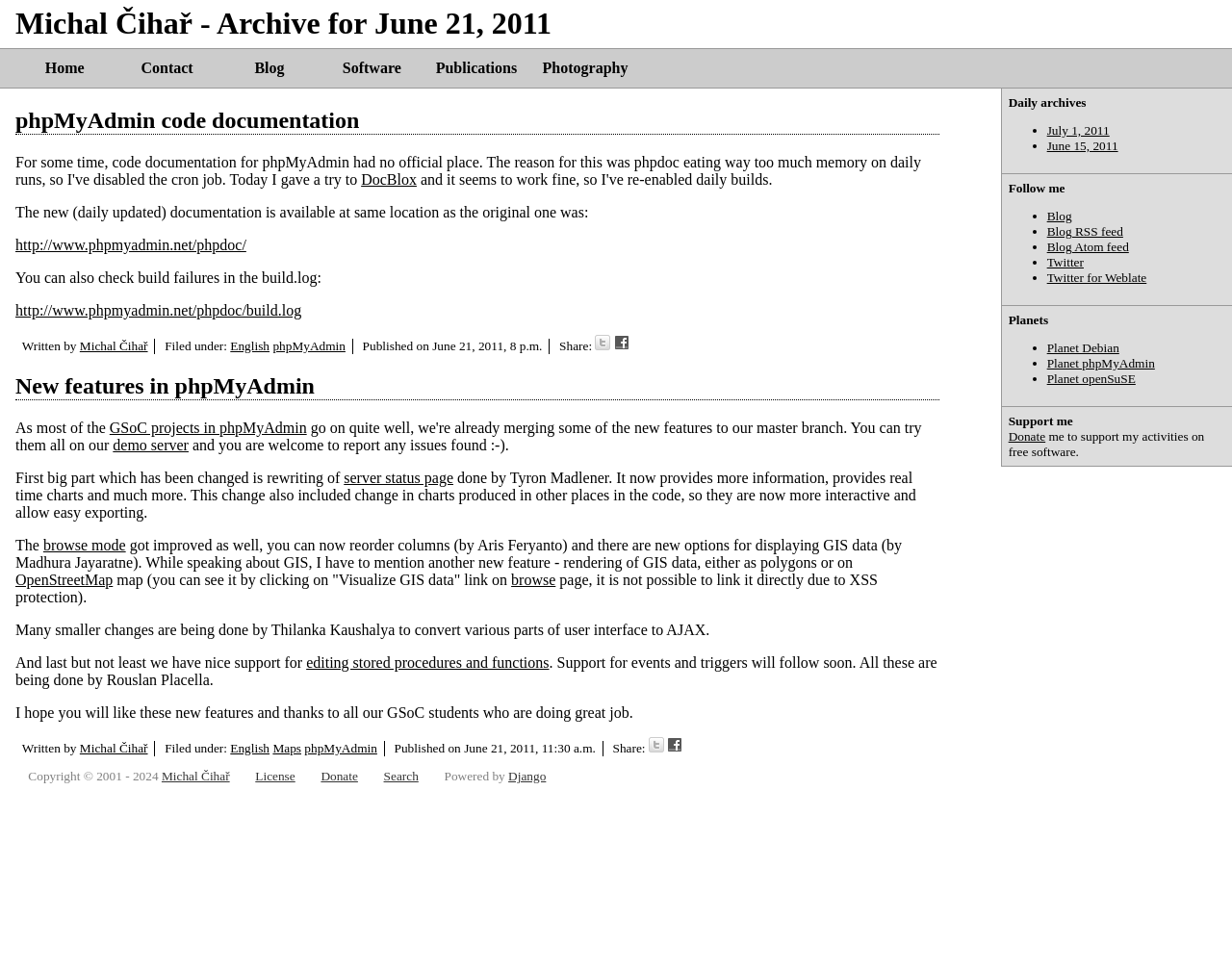What is the date of the second article?
Please provide a comprehensive answer based on the information in the image.

The date of the second article can be found at the bottom of the article, where it says 'Published on June 21, 2011, 11:30 a.m.'.